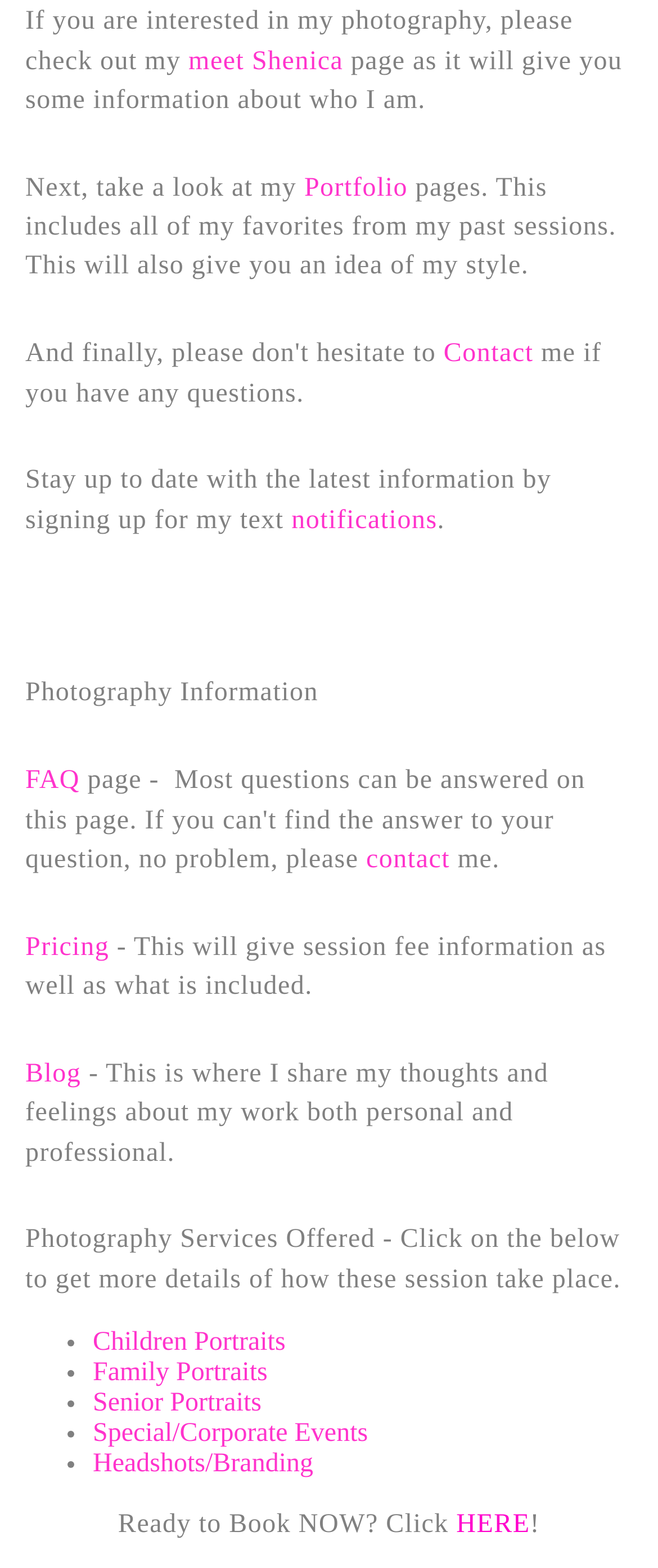Extract the bounding box coordinates of the UI element described: "Contact". Provide the coordinates in the format [left, top, right, bottom] with values ranging from 0 to 1.

[0.674, 0.217, 0.822, 0.235]